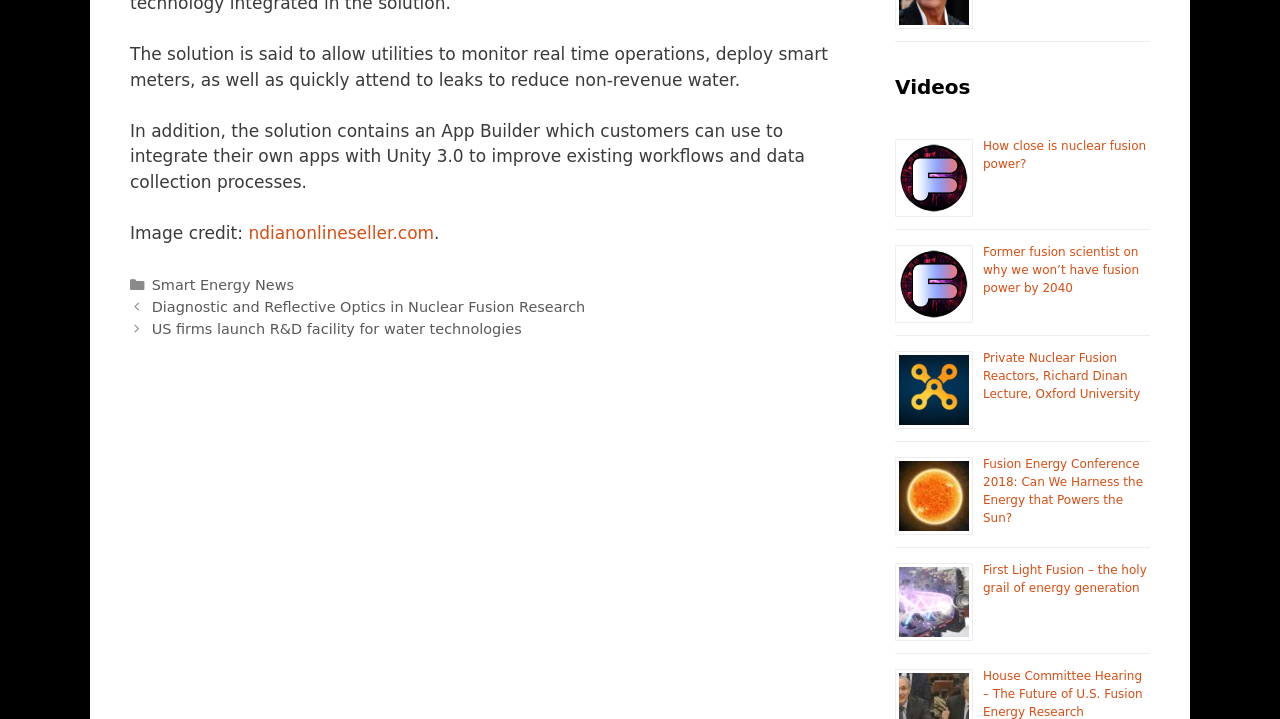Please specify the bounding box coordinates for the clickable region that will help you carry out the instruction: "Visit the 'ndianonlineseller.com' website".

[0.194, 0.31, 0.339, 0.338]